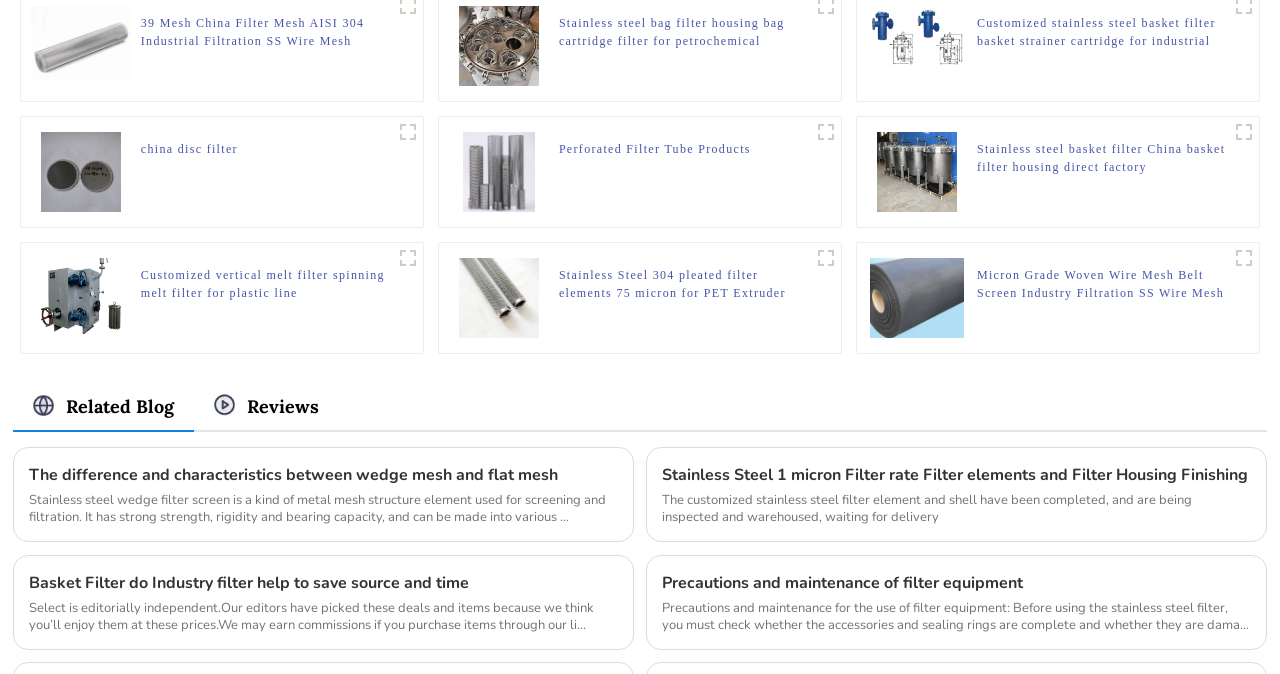Provide the bounding box coordinates of the HTML element described as: "Perforated Filter Tube Products". The bounding box coordinates should be four float numbers between 0 and 1, i.e., [left, top, right, bottom].

[0.437, 0.207, 0.587, 0.26]